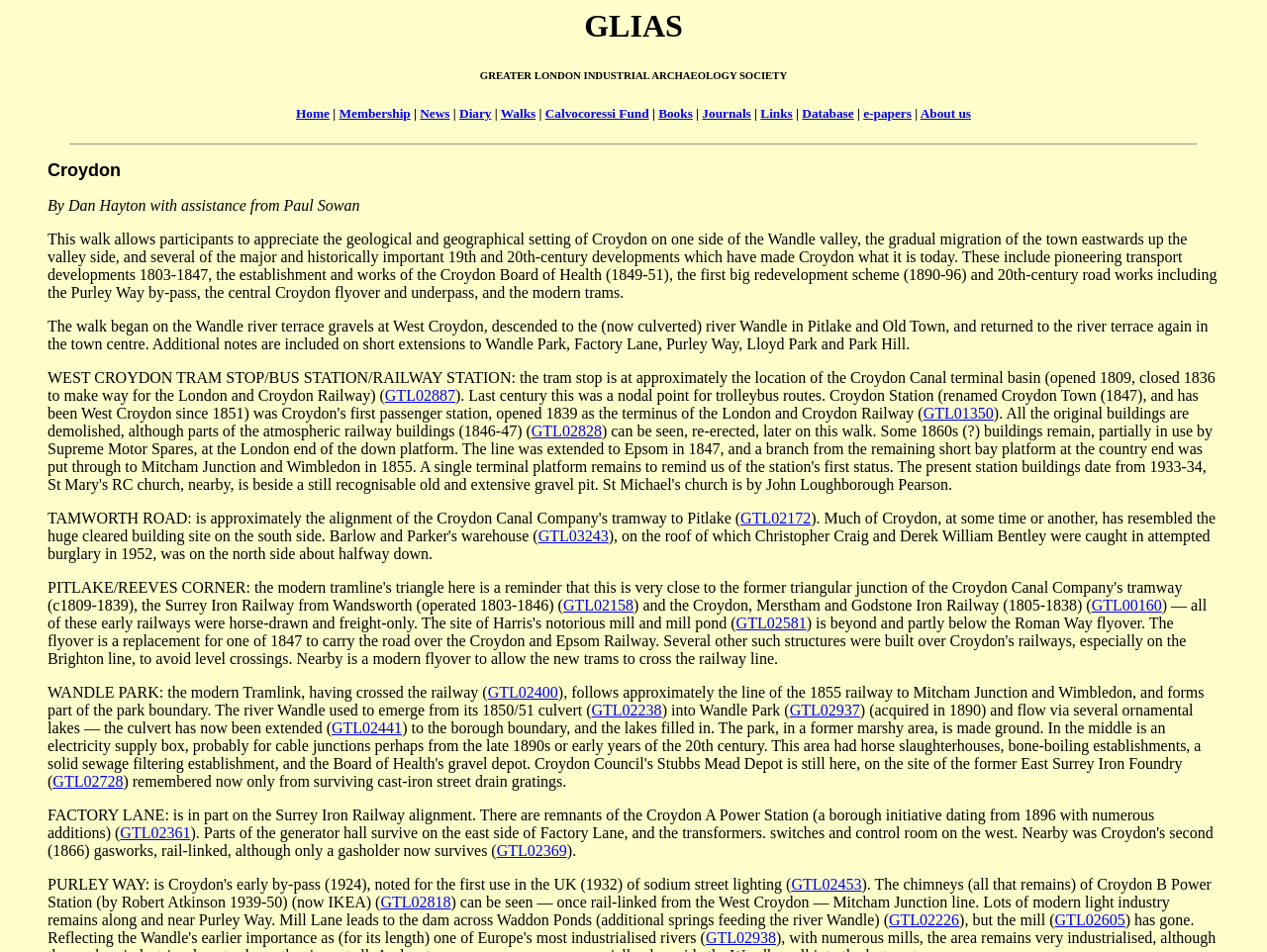What is the location of the Croydon Canal terminal basin?
Using the image, respond with a single word or phrase.

West Croydon Tram Stop/Bus Station/Railway Station